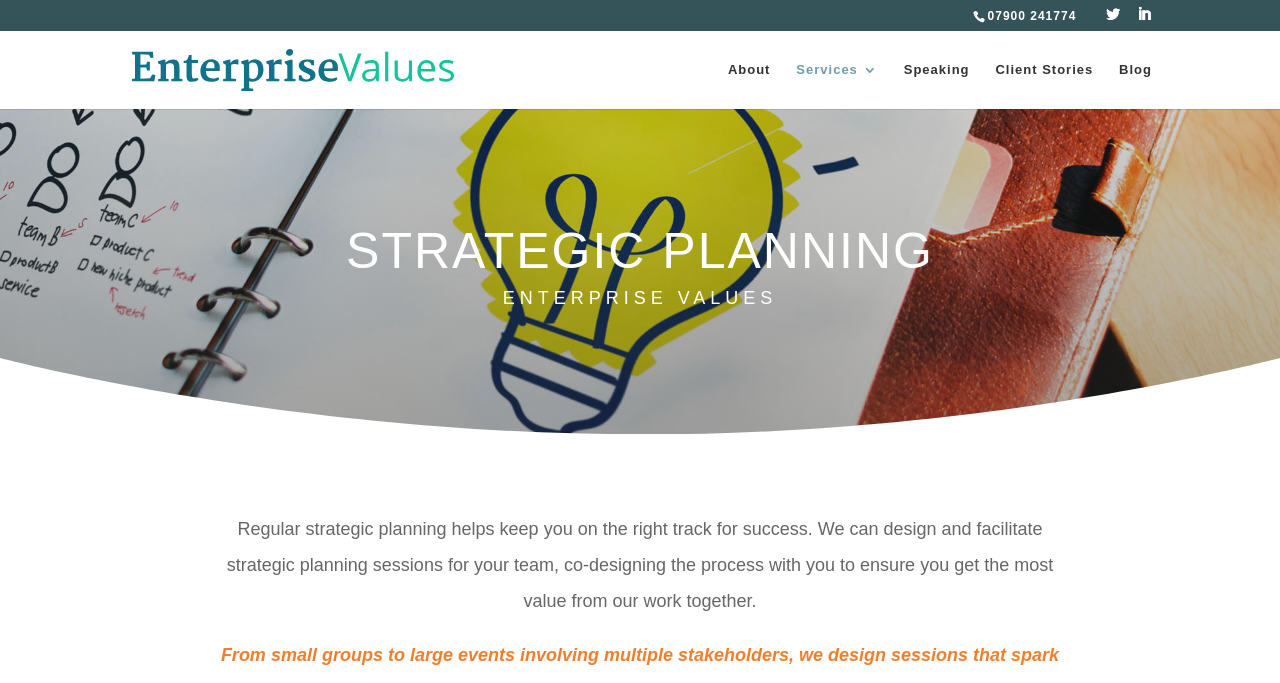Give a detailed account of the webpage's layout and content.

The webpage is about Strategic Planning and Enterprise Values. At the top right corner, there are three links: '07900 241774', '\ue094', and '\ue09d', which appear to be contact information and social media icons. Below these links, there is a prominent link 'Enterprise Values' with an accompanying image. 

On the left side of the page, there is a navigation menu consisting of five links: 'About', 'Services 3', 'Speaking', 'Client Stories', and 'Blog'. These links are aligned vertically and take up a significant portion of the left side of the page.

At the top of the page, there is a search bar that spans almost the entire width of the page. The search bar contains a search box with a label 'Search for:'.

The main content of the page is divided into two sections. The first section has two headings: 'STRATEGIC PLANNING' and 'ENTERPRISE VALUES', which are centered at the top of the page. The second section contains a block of text that explains the importance of strategic planning and how the company can help with designing and facilitating strategic planning sessions. This text is located at the bottom half of the page.